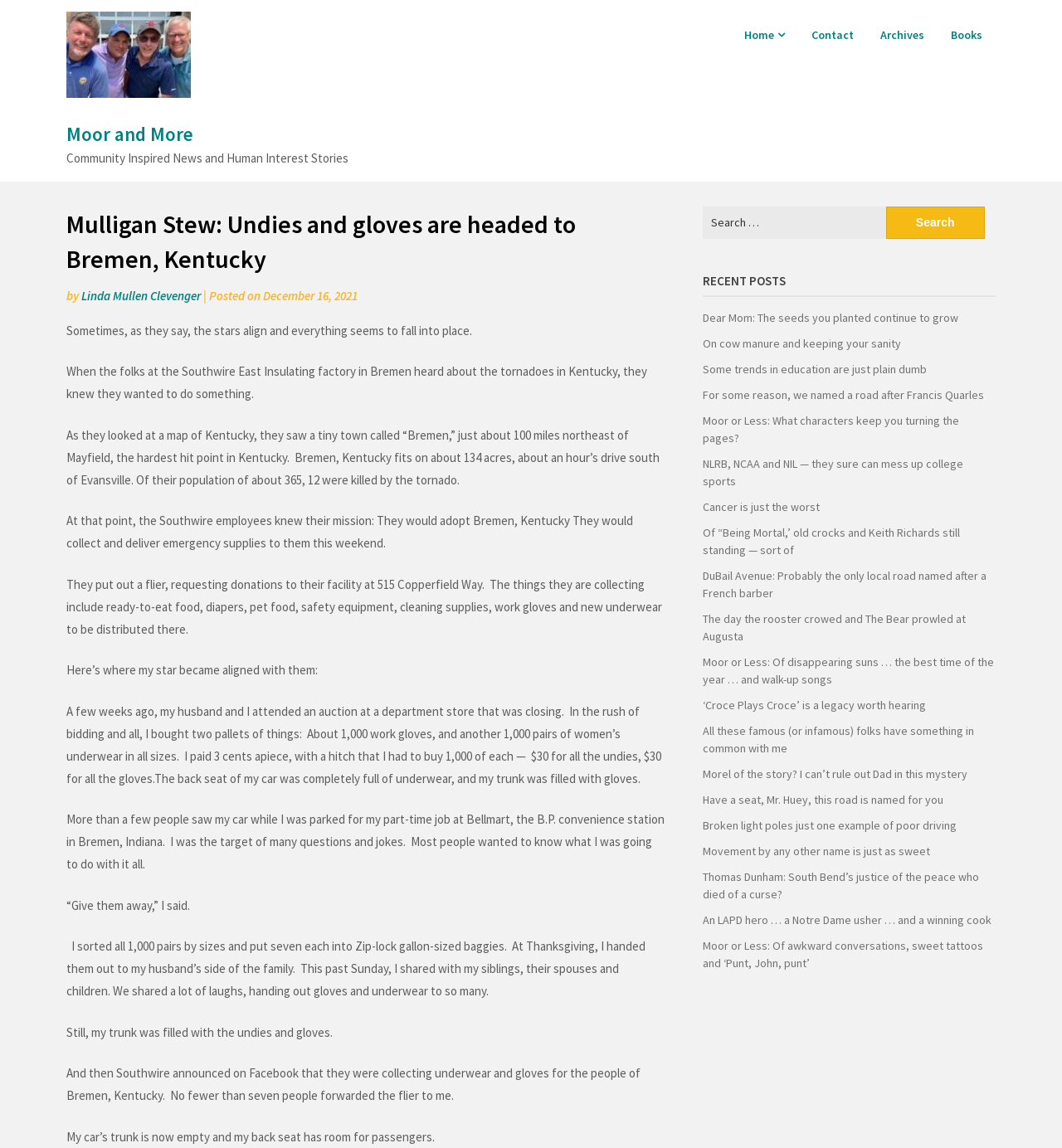Can you identify the bounding box coordinates of the clickable region needed to carry out this instruction: 'Visit the 'Home' page'? The coordinates should be four float numbers within the range of 0 to 1, stated as [left, top, right, bottom].

[0.688, 0.0, 0.752, 0.062]